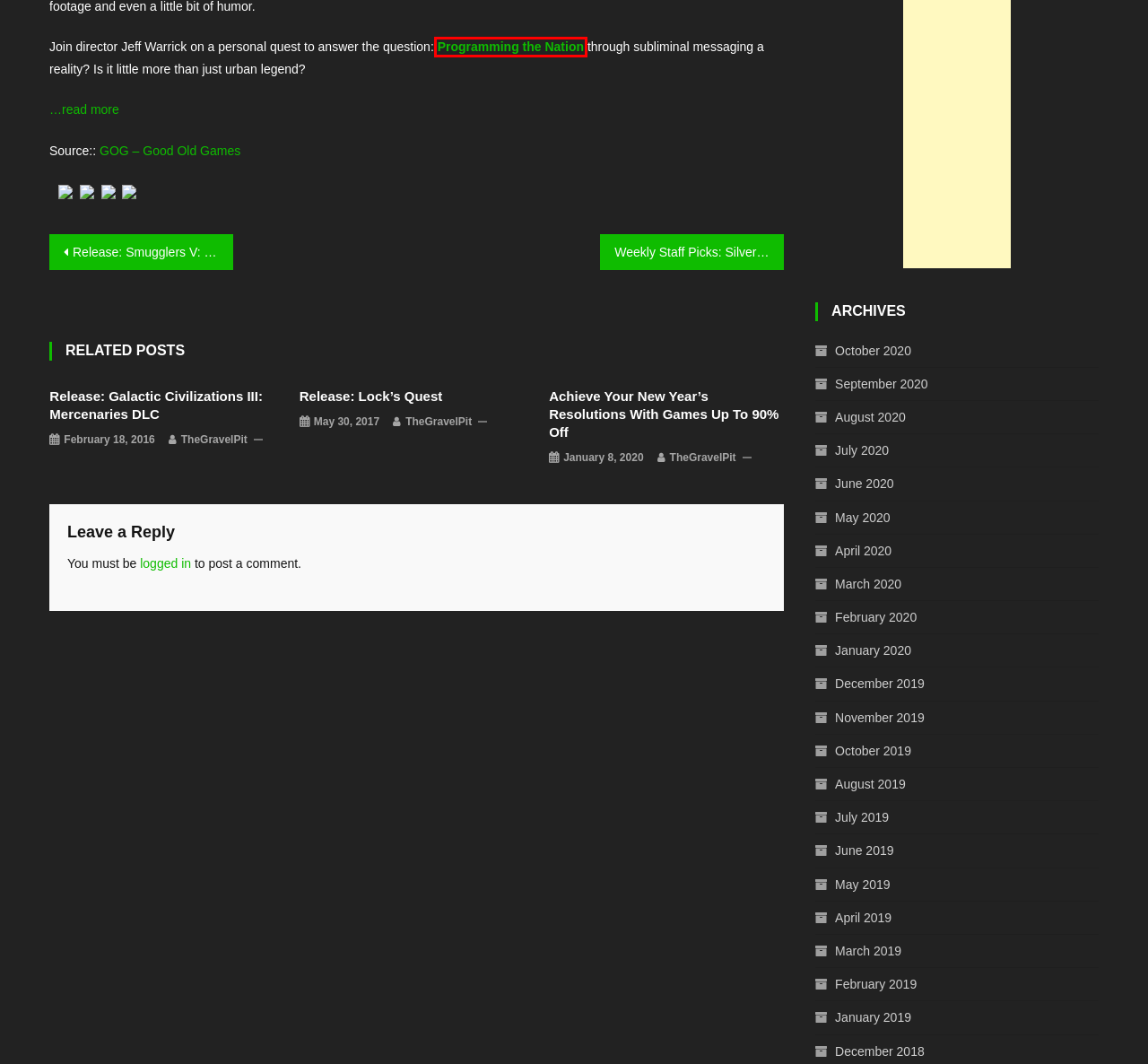Examine the screenshot of a webpage with a red bounding box around a UI element. Select the most accurate webpage description that corresponds to the new page after clicking the highlighted element. Here are the choices:
A. August 2020 – The Gravel Pit
B. July 2020 – The Gravel Pit
C. December 2019 – The Gravel Pit
D. March 2019 – The Gravel Pit
E. January 2020 – The Gravel Pit
F. Achieve your New Year’s resolutions with games up to 90% off – The Gravel Pit
G. GOG.com上的游戏
H. November 2019 – The Gravel Pit

G